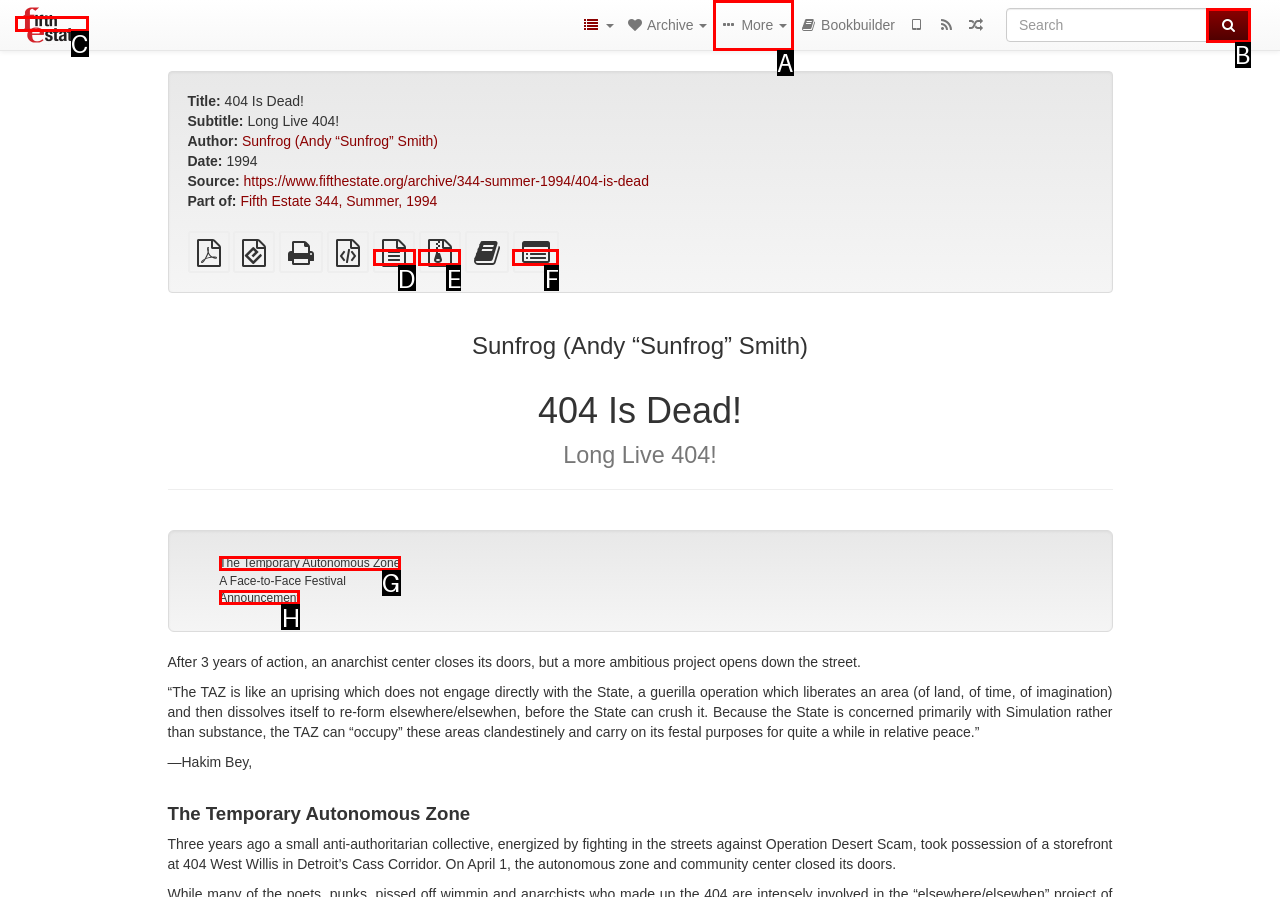Tell me which letter corresponds to the UI element that will allow you to Visit the Fifth Estate Archive. Answer with the letter directly.

C